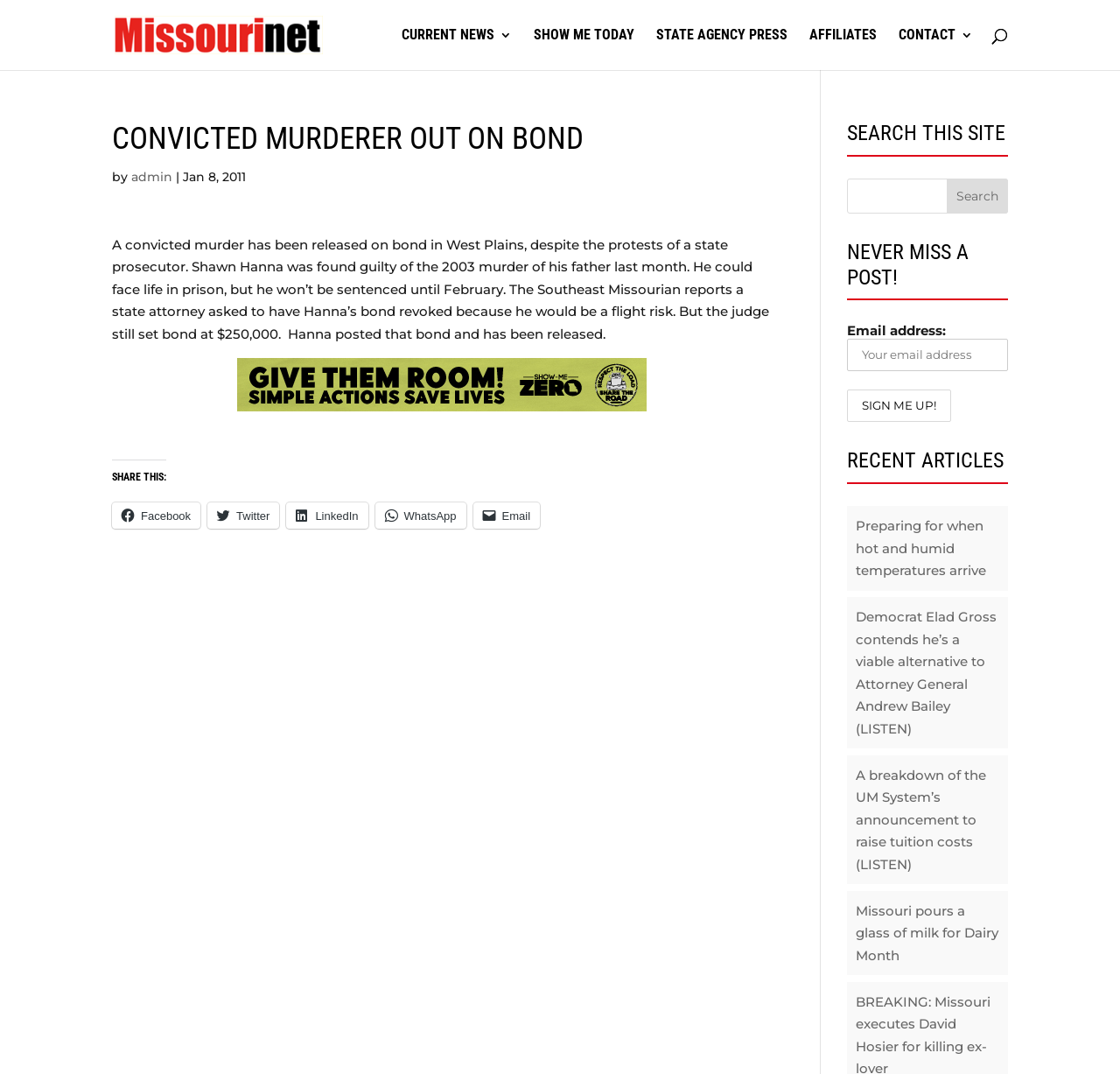Based on the image, provide a detailed response to the question:
What is the topic of the main article?

I found the main article by looking at the largest block of text on the webpage, which has a heading 'CONVICTED MURDERER OUT ON BOND'. The topic of the article is about a convicted murderer being released on bond.